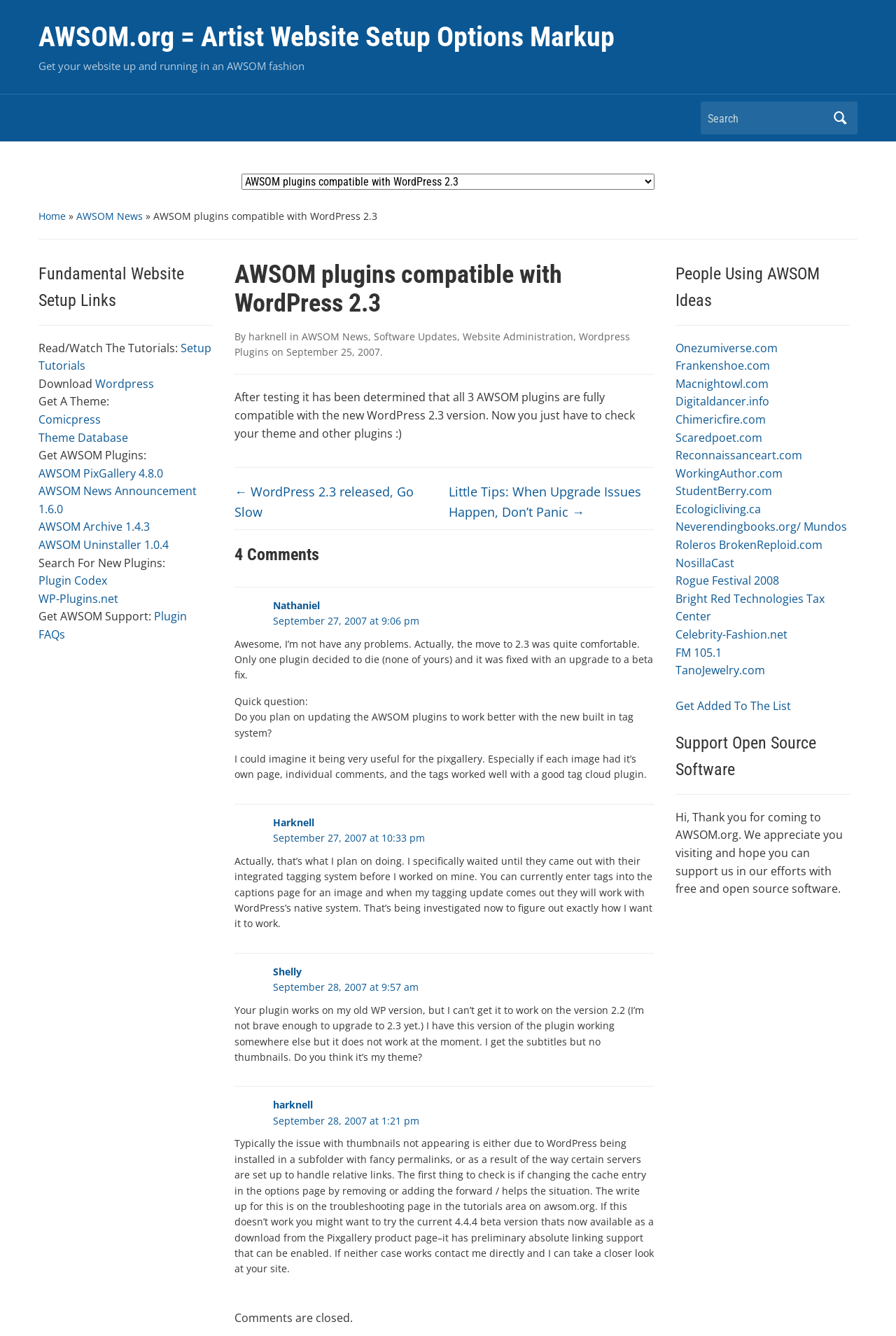Using the information shown in the image, answer the question with as much detail as possible: What is the theme of the website mentioned in the 'People Using AWSOM Ideas' section?

The 'People Using AWSOM Ideas' section lists several websites that are using AWSOM plugins or ideas, and one of the websites mentioned is Onezumiverse.com, which suggests that it is a theme or website that is using AWSOM resources.